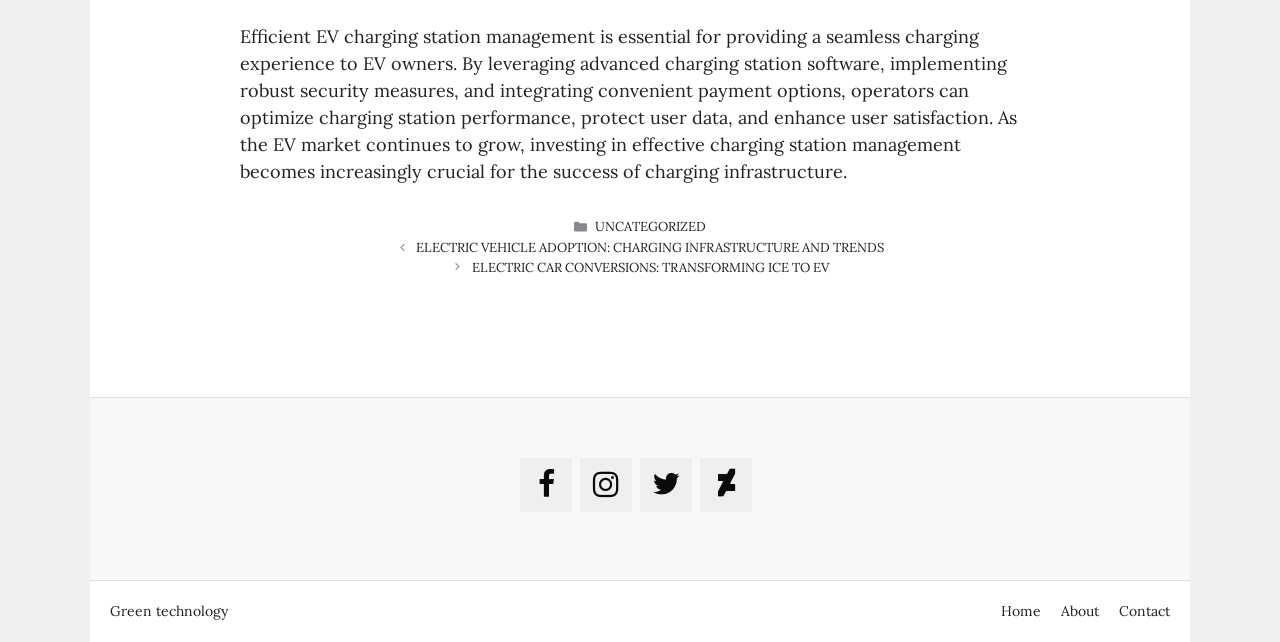Provide your answer to the question using just one word or phrase: What categories are available on the webpage?

UNCATEGORIZED